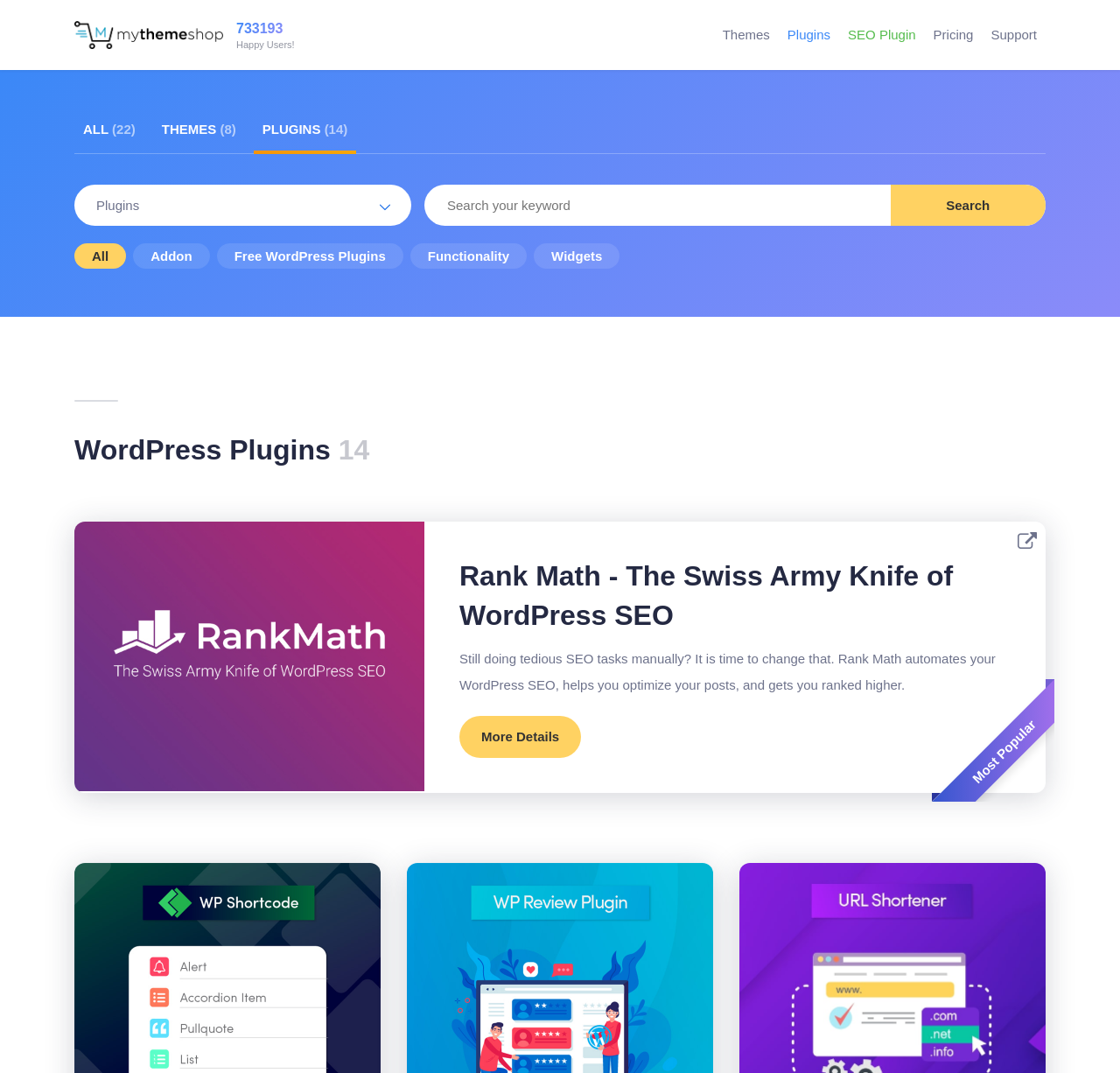What is the name of the company offering WordPress plugins?
Look at the image and provide a detailed response to the question.

The company name is obtained from the link 'MyThemeShop' at the top left corner of the webpage, which is also accompanied by an image with the same name.